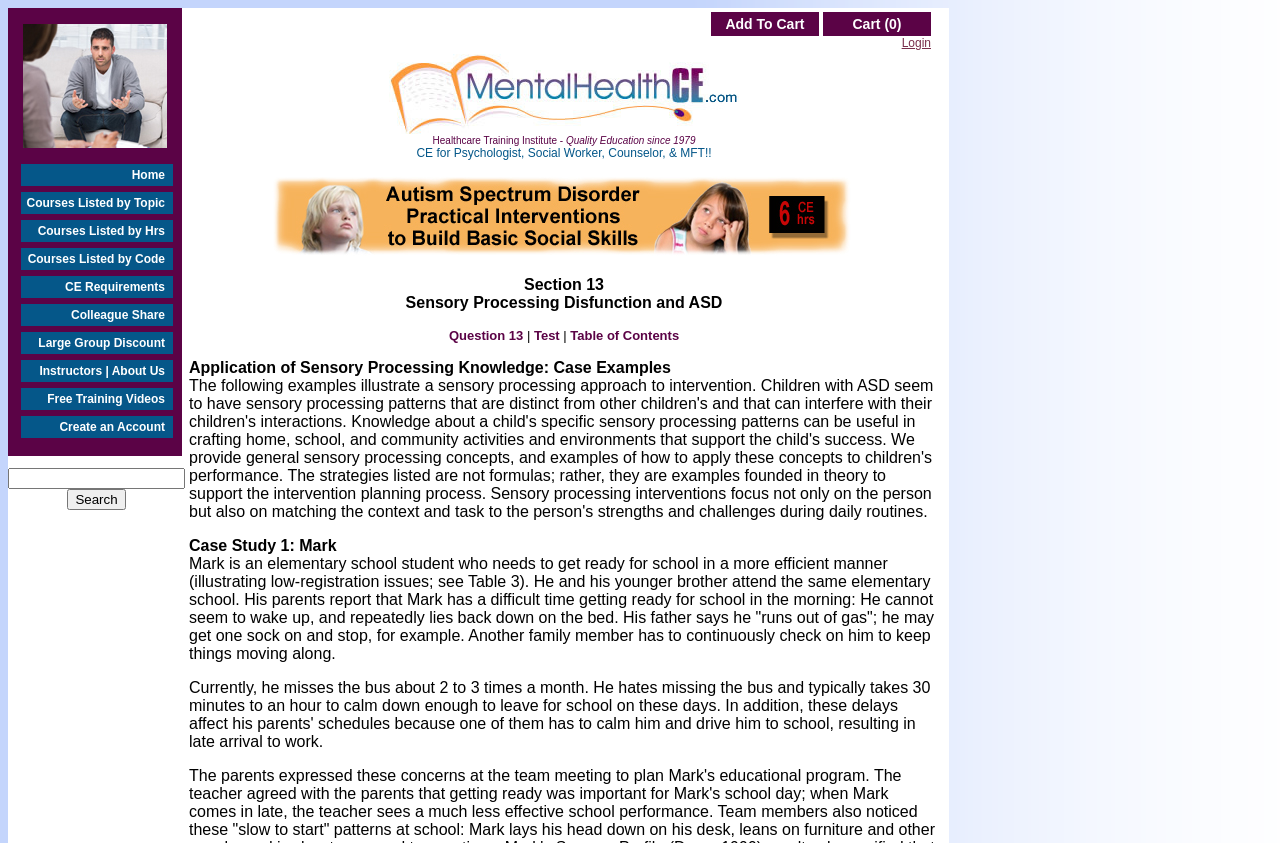Using the provided element description: "parent_node: Home", determine the bounding box coordinates of the corresponding UI element in the screenshot.

[0.018, 0.171, 0.13, 0.191]